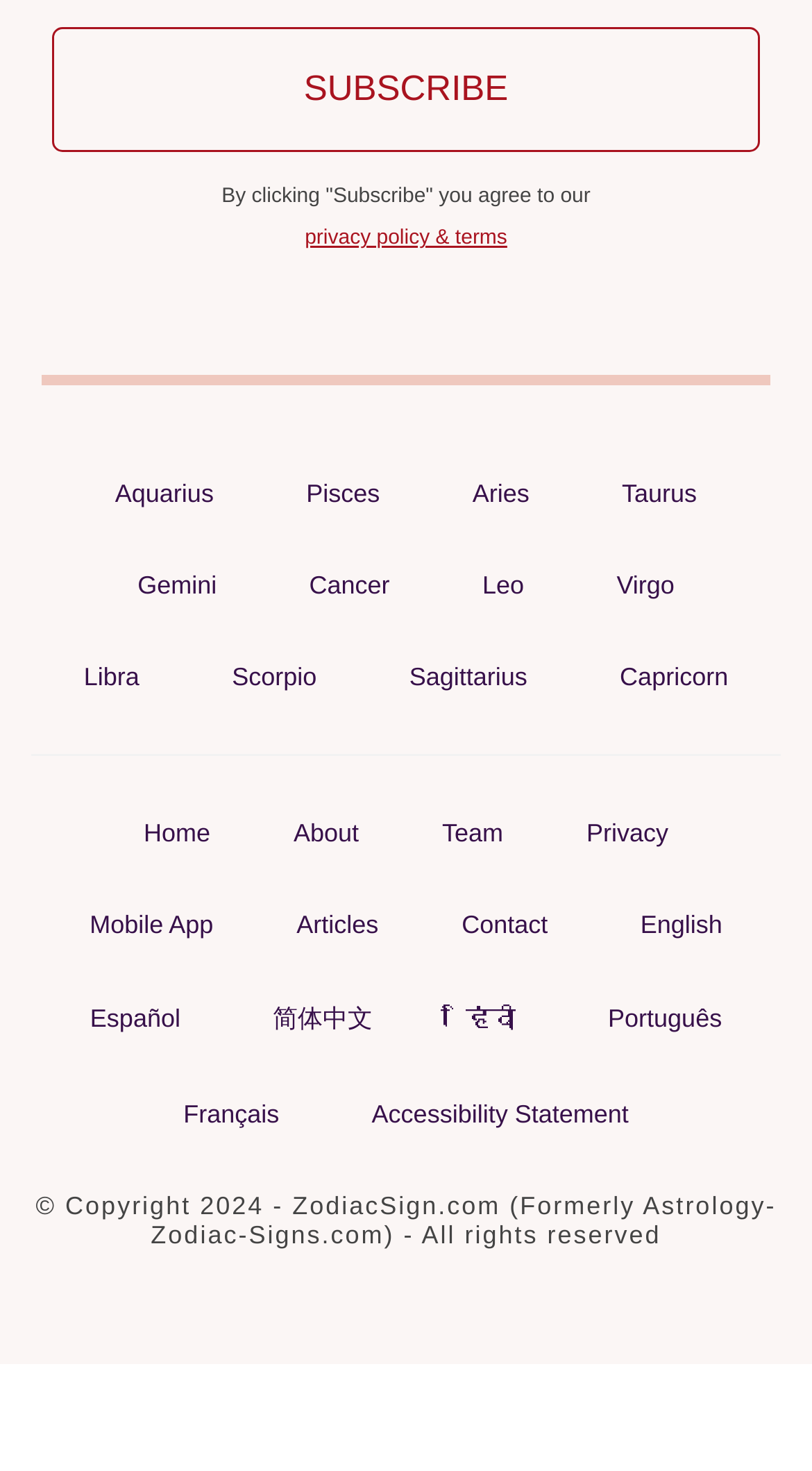Could you locate the bounding box coordinates for the section that should be clicked to accomplish this task: "Read about privacy policy and terms".

[0.286, 0.135, 0.714, 0.177]